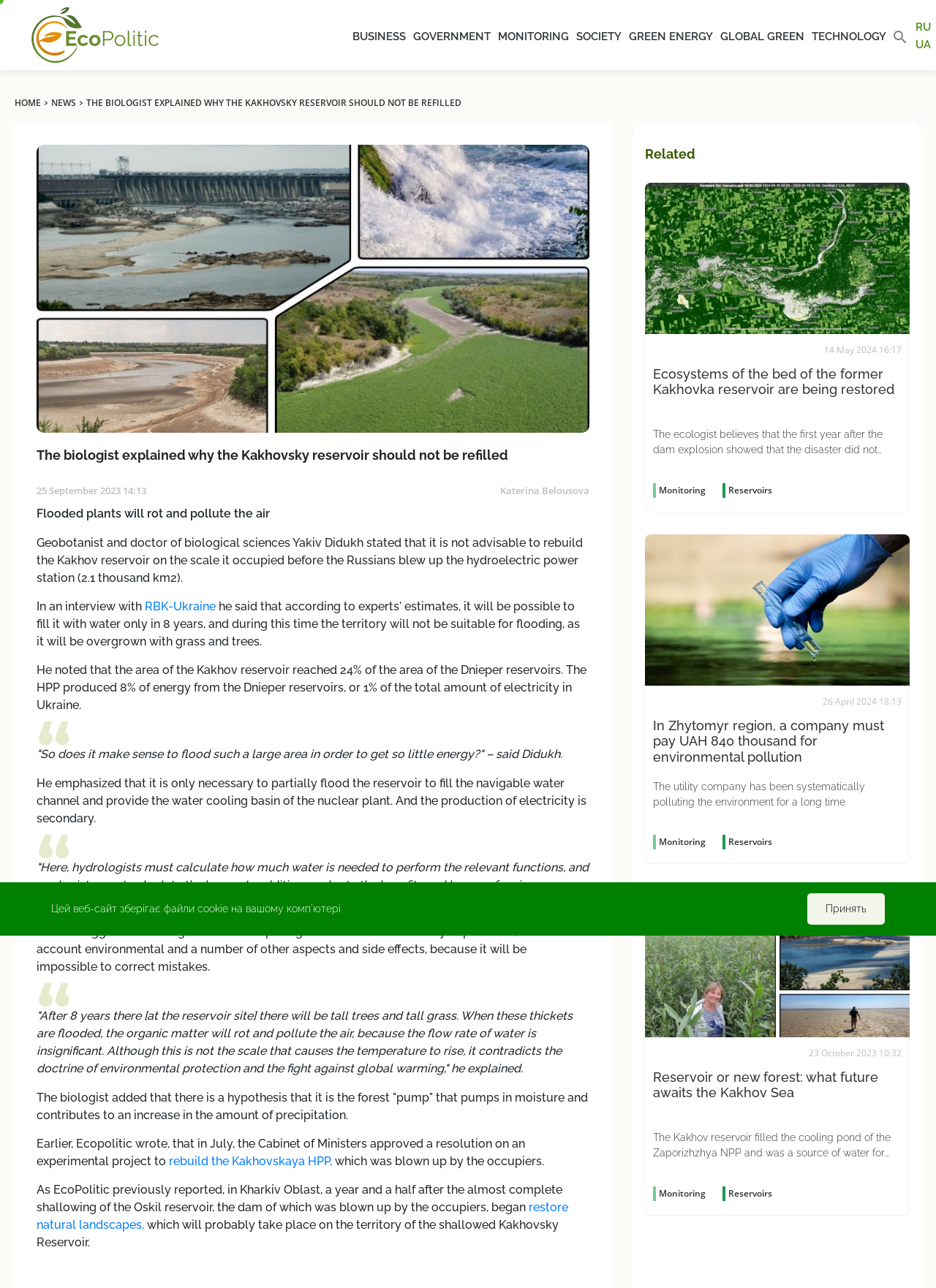What is the name of the publication that wrote about the experimental project to rebuild the Kakhovskaya HPP?
Using the information from the image, provide a comprehensive answer to the question.

According to the article, Ecopolitic previously reported that in July, the Cabinet of Ministers approved a resolution on an experimental project to rebuild the Kakhovskaya HPP, which was blown up by the occupiers.